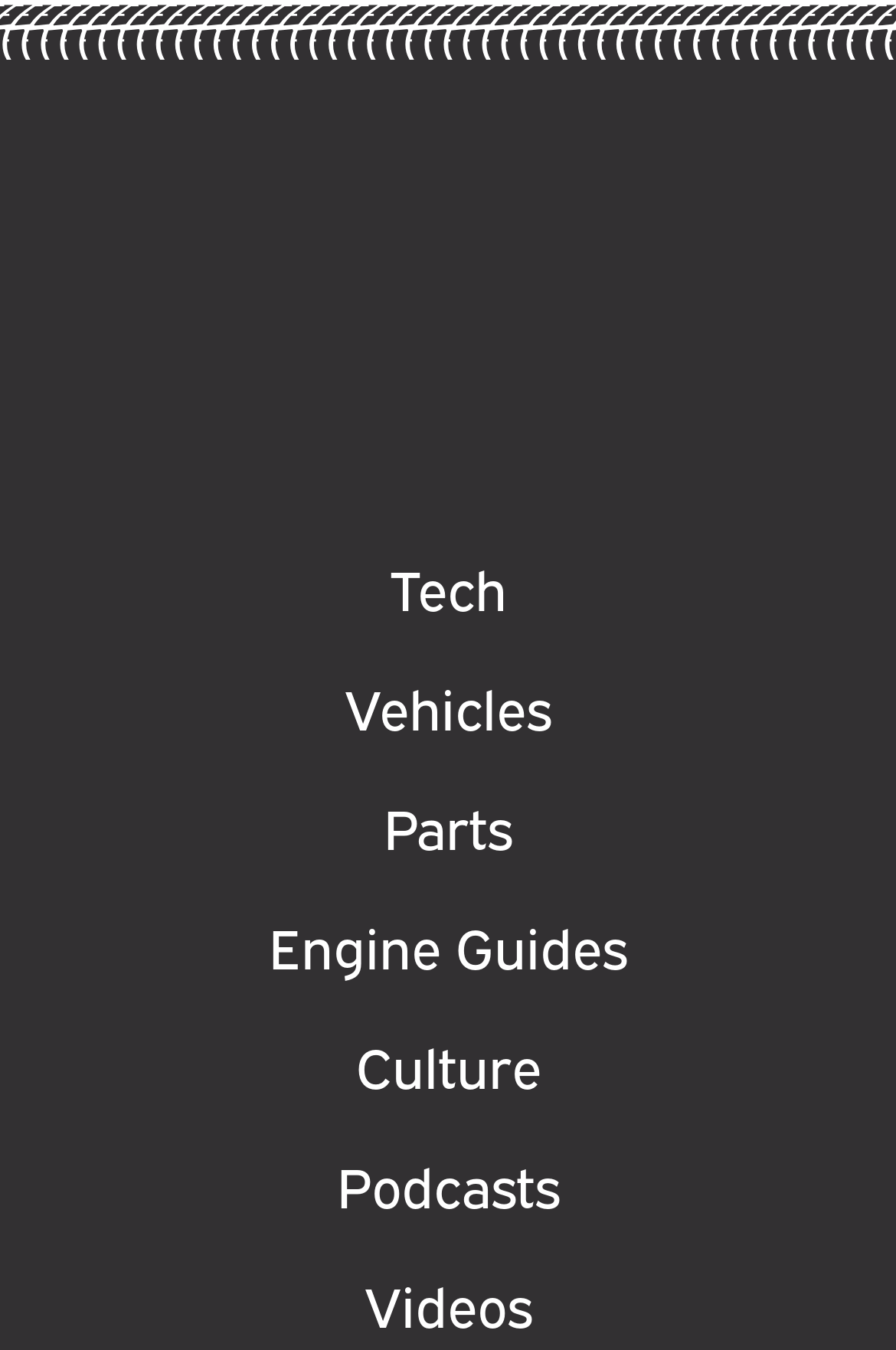Reply to the question below using a single word or brief phrase:
How many links are there on the webpage?

8